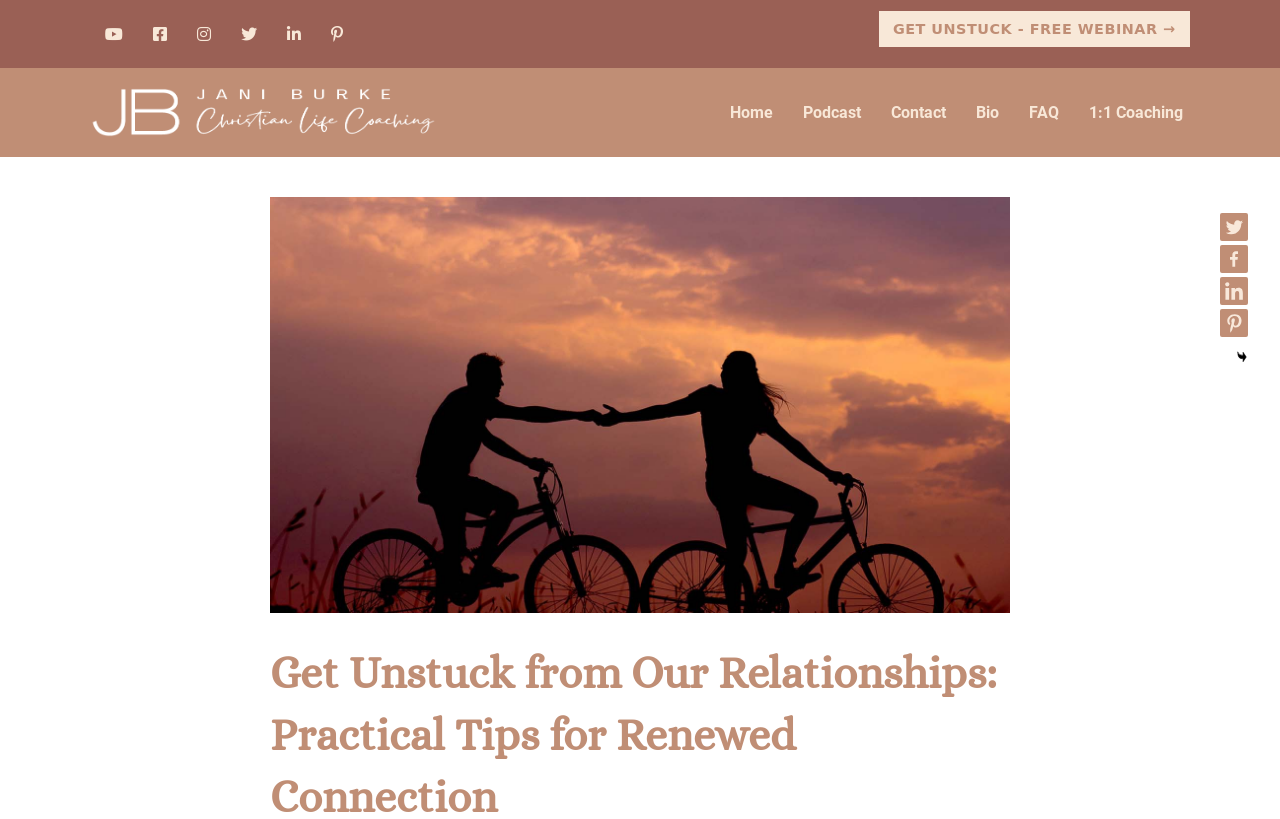Please find the bounding box coordinates of the clickable region needed to complete the following instruction: "Get the free webinar". The bounding box coordinates must consist of four float numbers between 0 and 1, i.e., [left, top, right, bottom].

[0.686, 0.013, 0.93, 0.057]